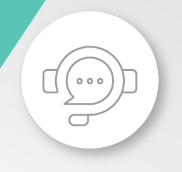Please provide a comprehensive answer to the question below using the information from the image: What does the speech bubble symbolize?

The caption explains that the speech bubble symbolizes communication and customer engagement, which is in line with the brand's commitment to providing 24/7 assistance through professional chat agents.